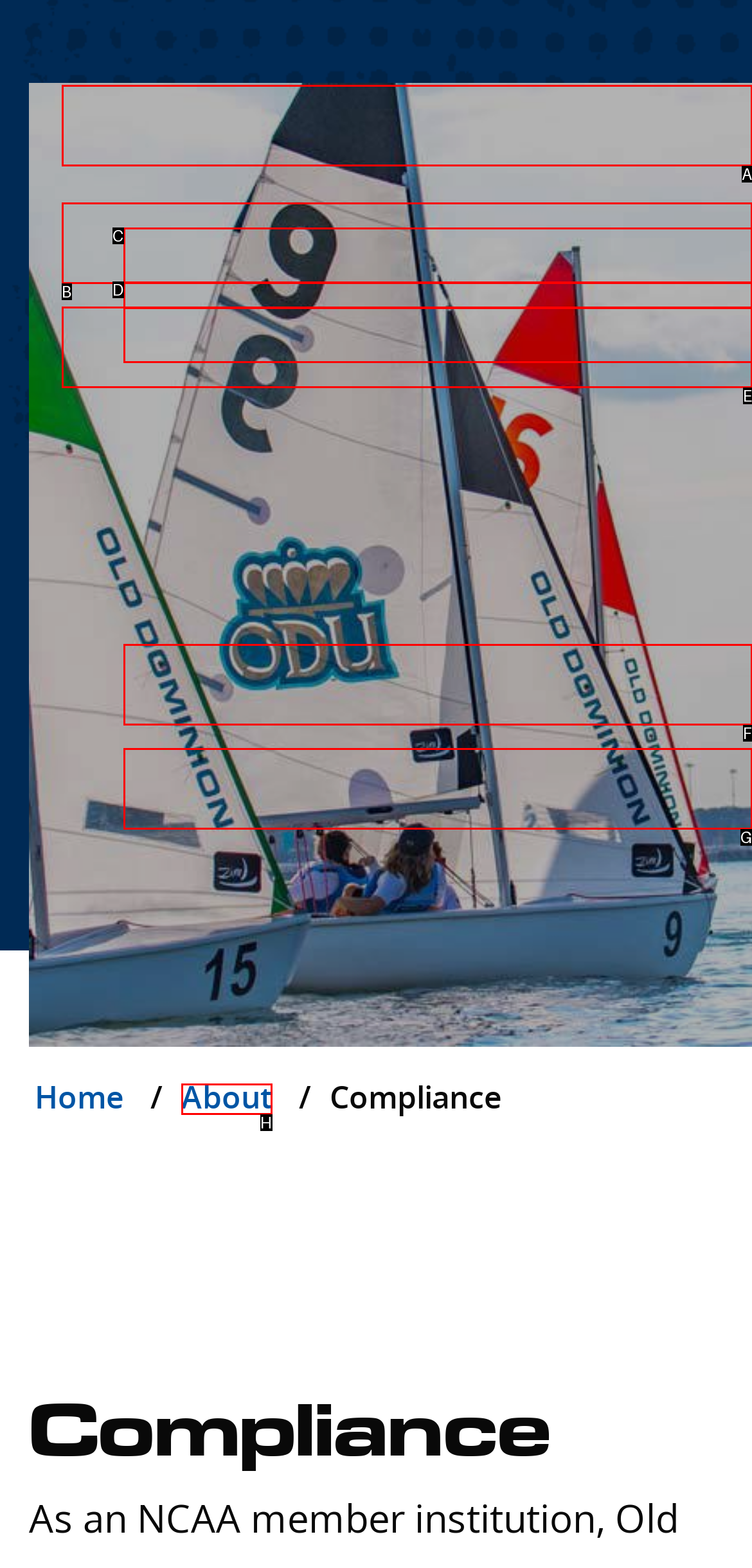From the options shown, which one fits the description: See All Sports Events? Respond with the appropriate letter.

A